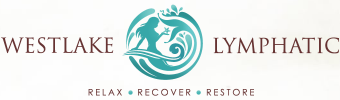What are the three words emphasizing the center's holistic approach to wellness?
Please ensure your answer is as detailed and informative as possible.

The caption states that the words 'RELAX • RECOVER • RESTORE' are below the main title, emphasizing the center's holistic approach to wellness.